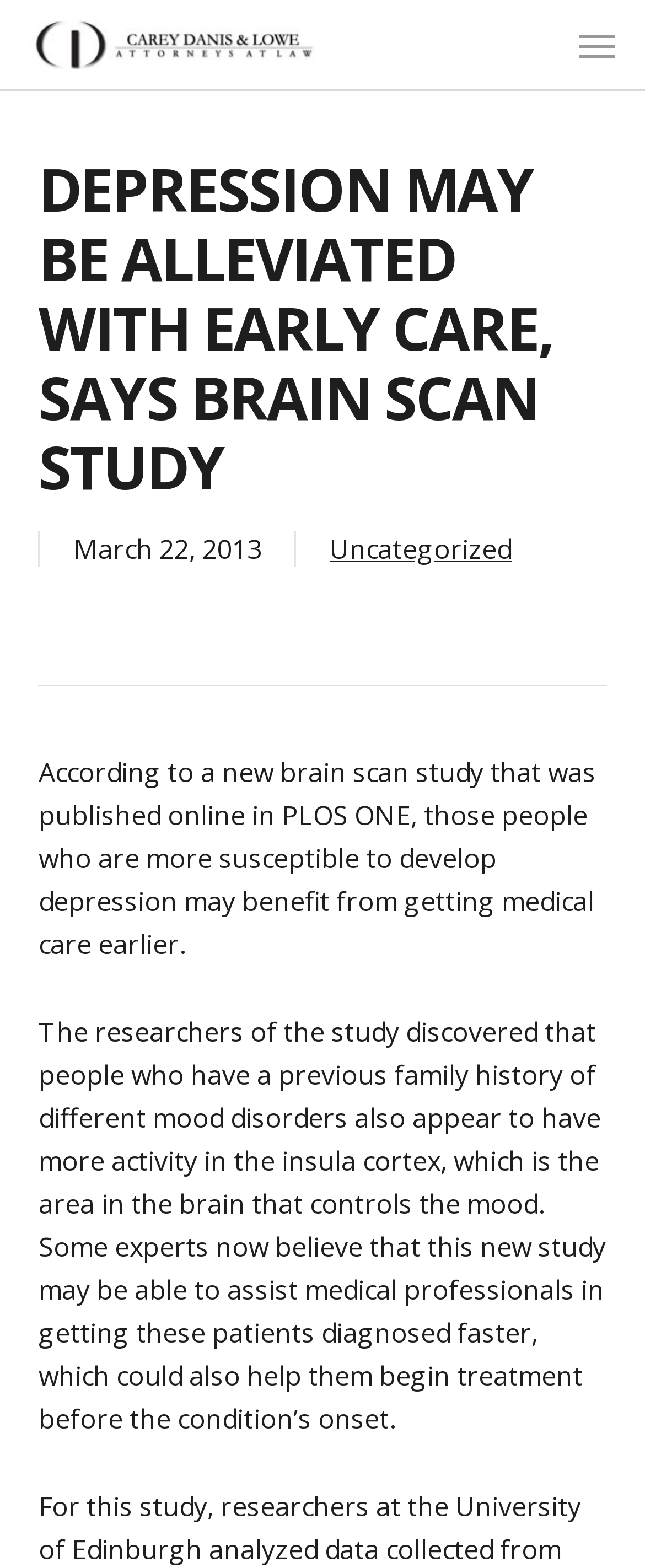Identify the bounding box of the HTML element described here: "alt="Carey Danis & Lowe"". Provide the coordinates as four float numbers between 0 and 1: [left, top, right, bottom].

[0.046, 0.013, 0.508, 0.044]